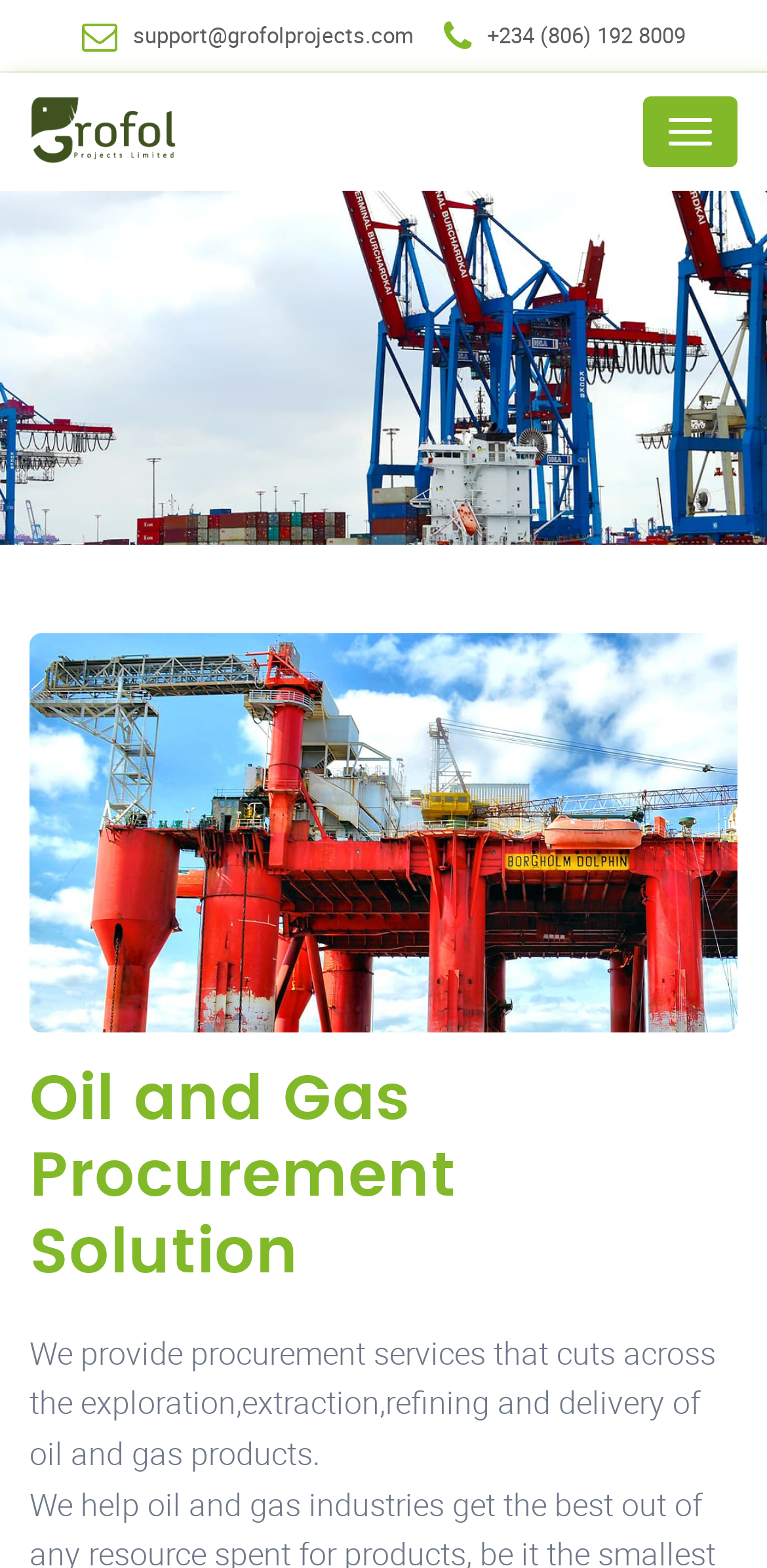Provide the bounding box coordinates of the UI element this sentence describes: "+234 (806) 192 8009".

[0.635, 0.013, 0.894, 0.031]